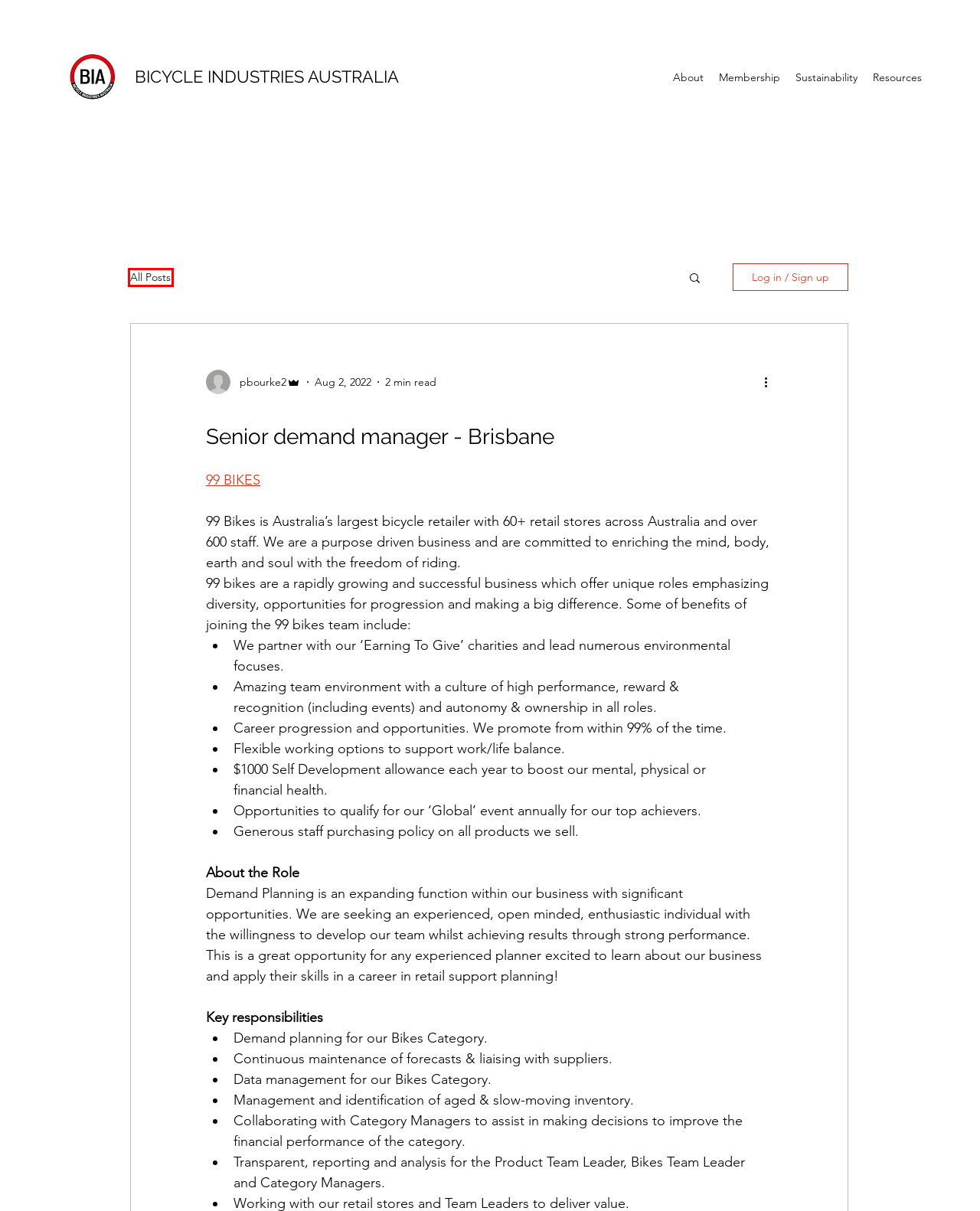Review the screenshot of a webpage that includes a red bounding box. Choose the most suitable webpage description that matches the new webpage after clicking the element within the red bounding box. Here are the candidates:
A. Business for sale - Brisbane
B. Resources | Bicycle Industries Australia
C. Membership | bia
D. Browser Upgrade | SEEK
E. About | Bicycle Industries Australia
F. Blog | bia
G. Australian technical standards | Bicycle Industries Australia
H. Business for sale - Tamworth

F